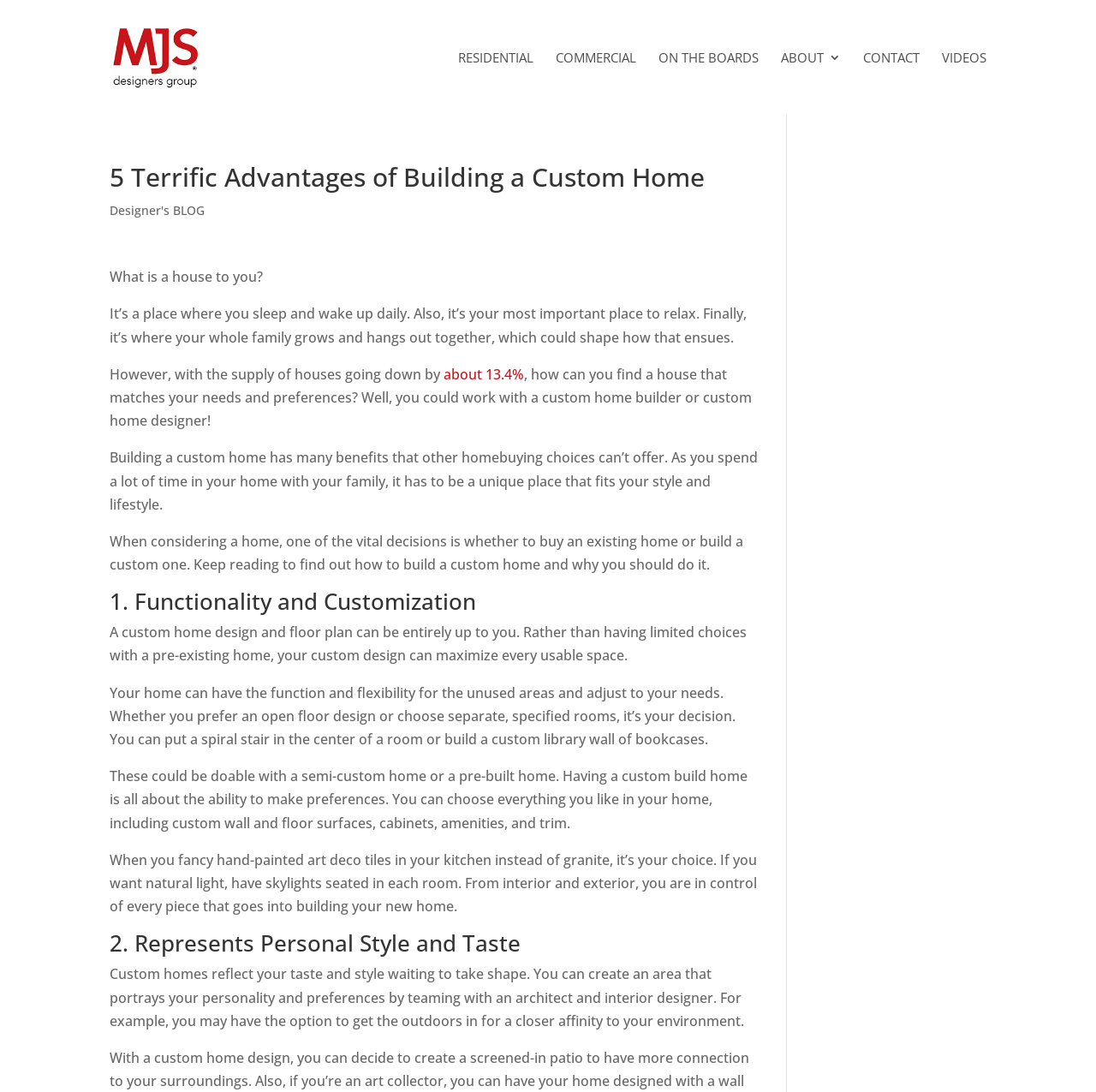Given the element description Videos, predict the bounding box coordinates for the UI element in the webpage screenshot. The format should be (top-left x, top-left y, bottom-right x, bottom-right y), and the values should be between 0 and 1.

[0.859, 0.047, 0.9, 0.105]